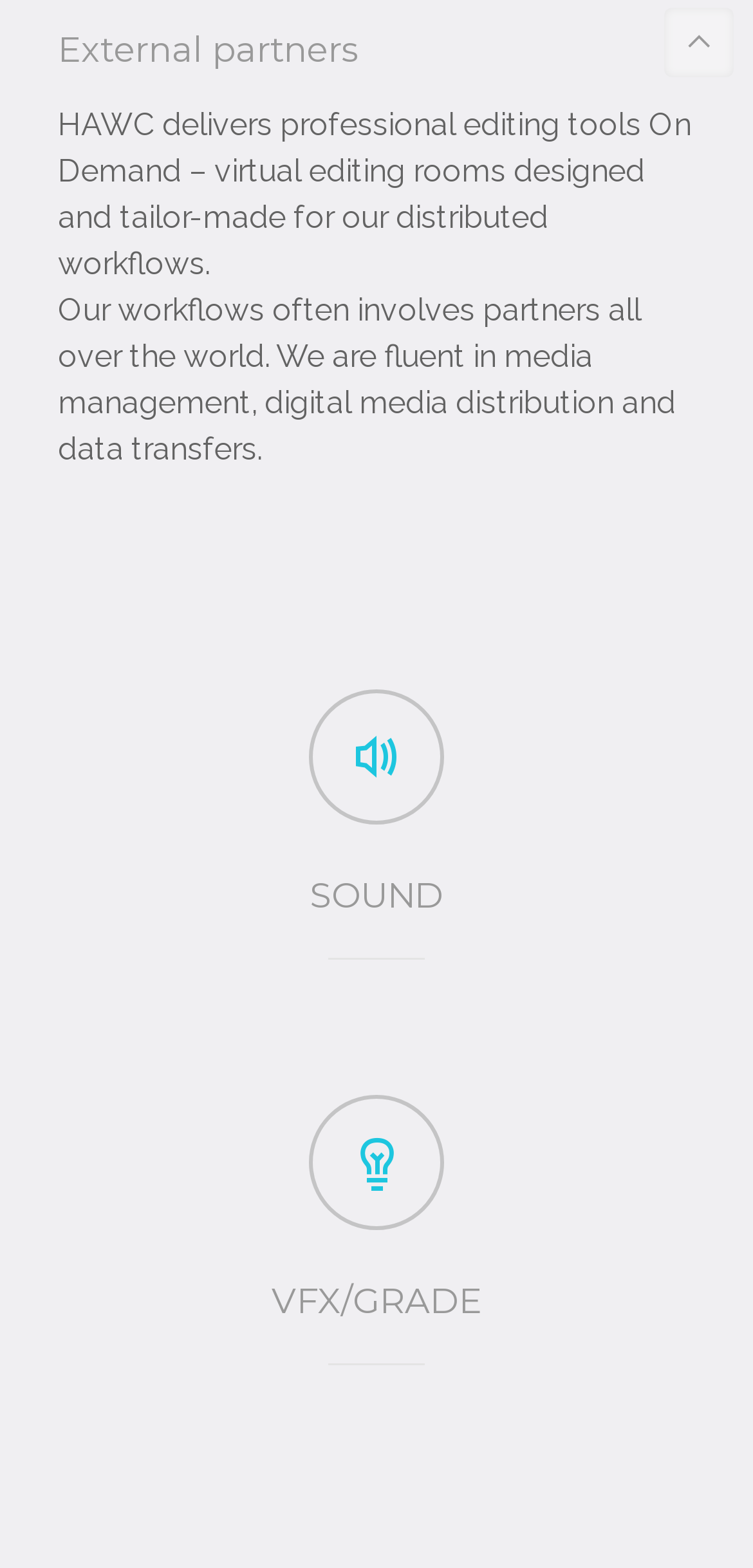Answer the following in one word or a short phrase: 
What is the icon represented by ''?

Unknown